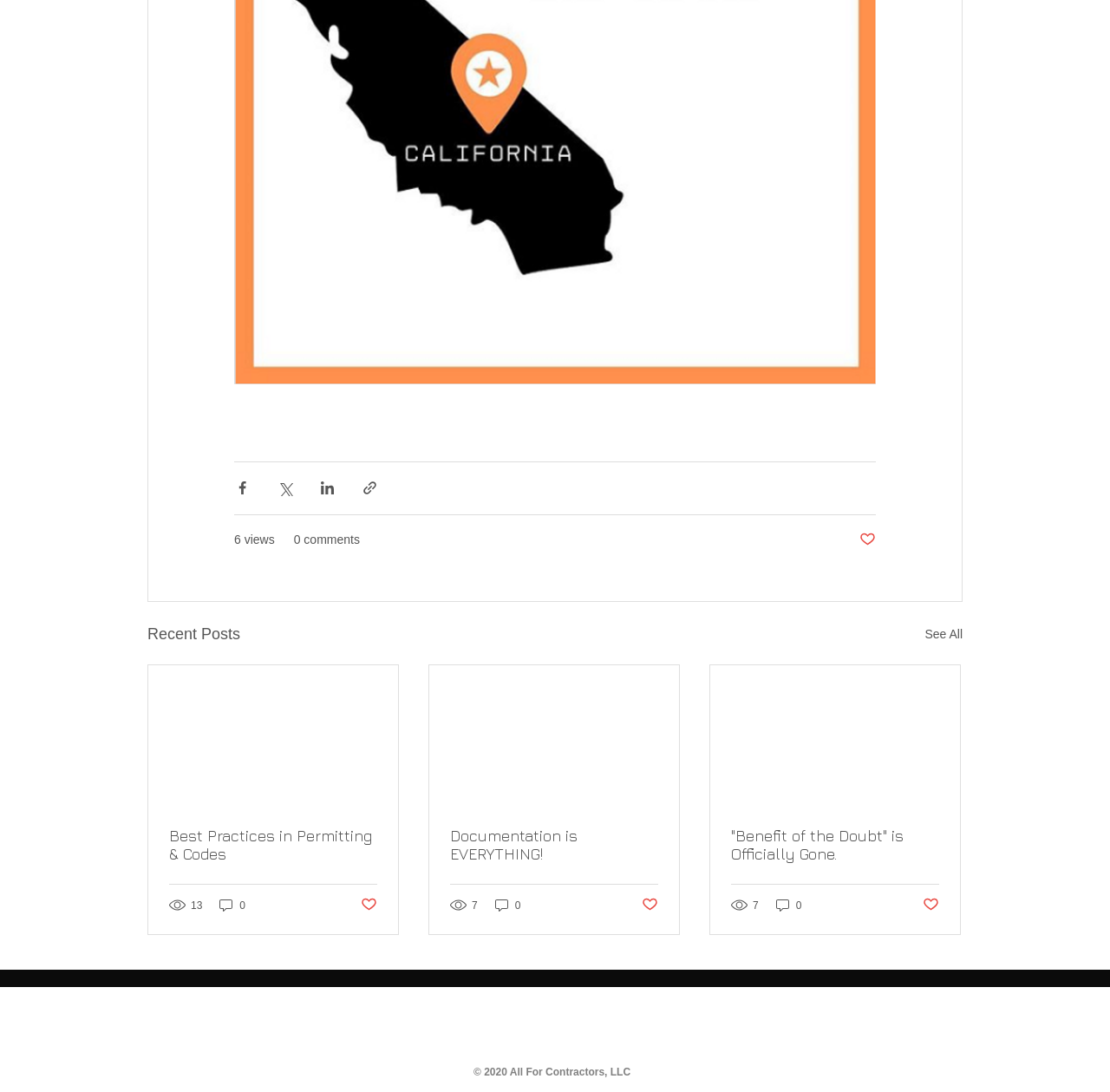Using the given description, provide the bounding box coordinates formatted as (top-left x, top-left y, bottom-right x, bottom-right y), with all values being floating point numbers between 0 and 1. Description: Documentation is EVERYTHING!

[0.405, 0.757, 0.593, 0.79]